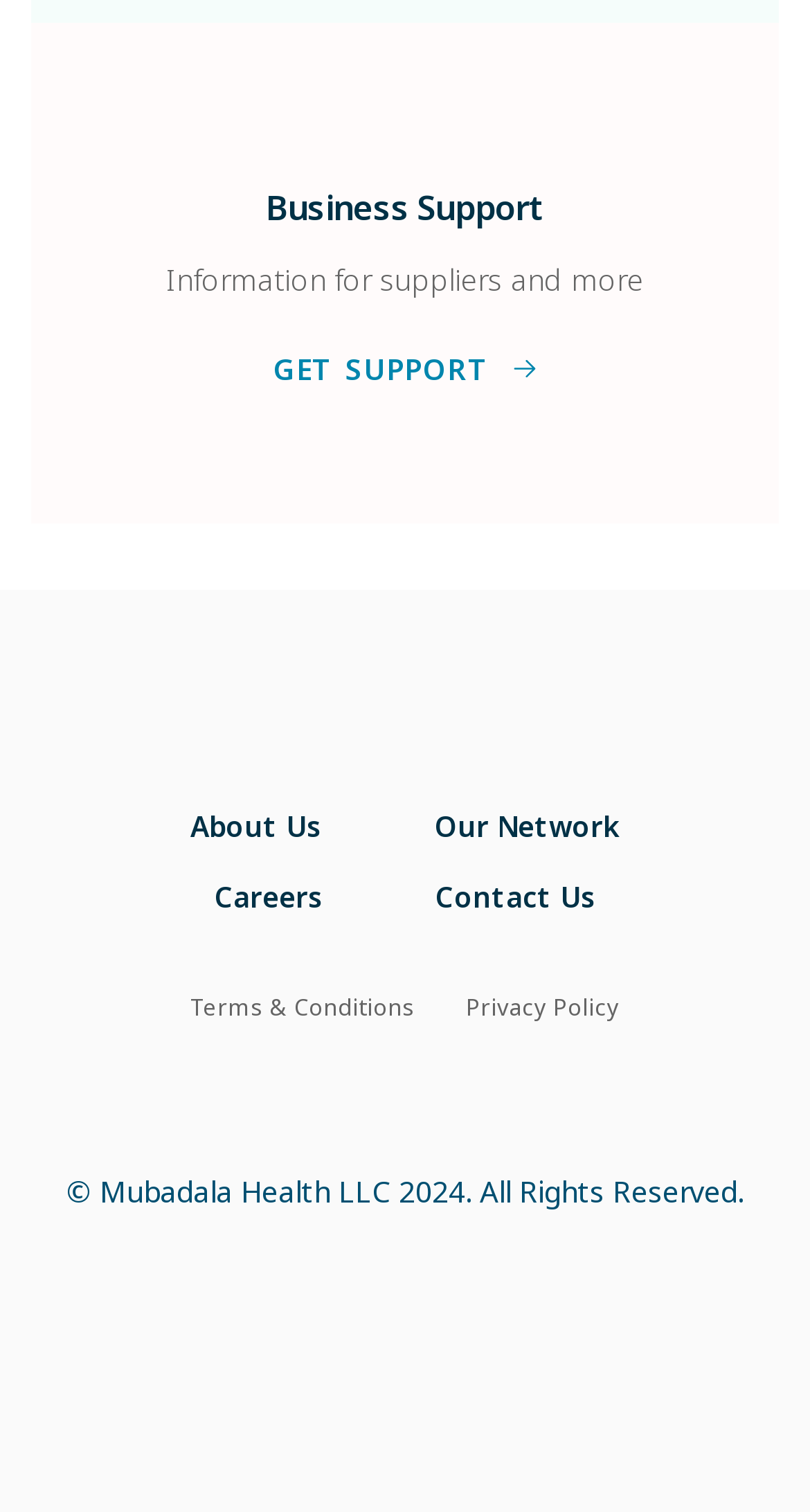Determine the bounding box coordinates of the clickable region to carry out the instruction: "Leave a comment".

None